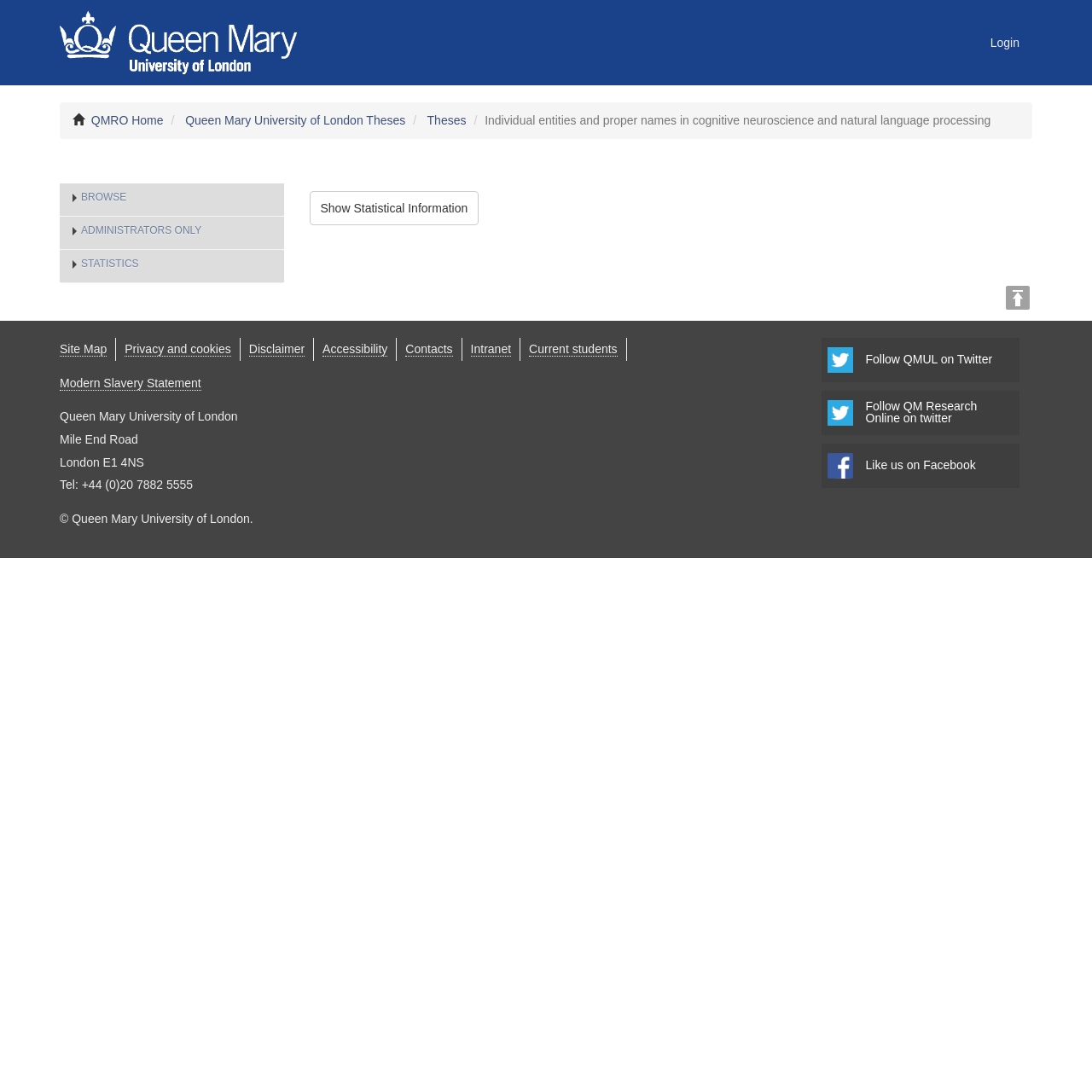What is the contact phone number of the university?
Kindly answer the question with as much detail as you can.

I found the contact phone number by looking at the static text elements at the bottom of the webpage, where the university's contact information is listed. The phone number is +44 (0)20 7882 5555.